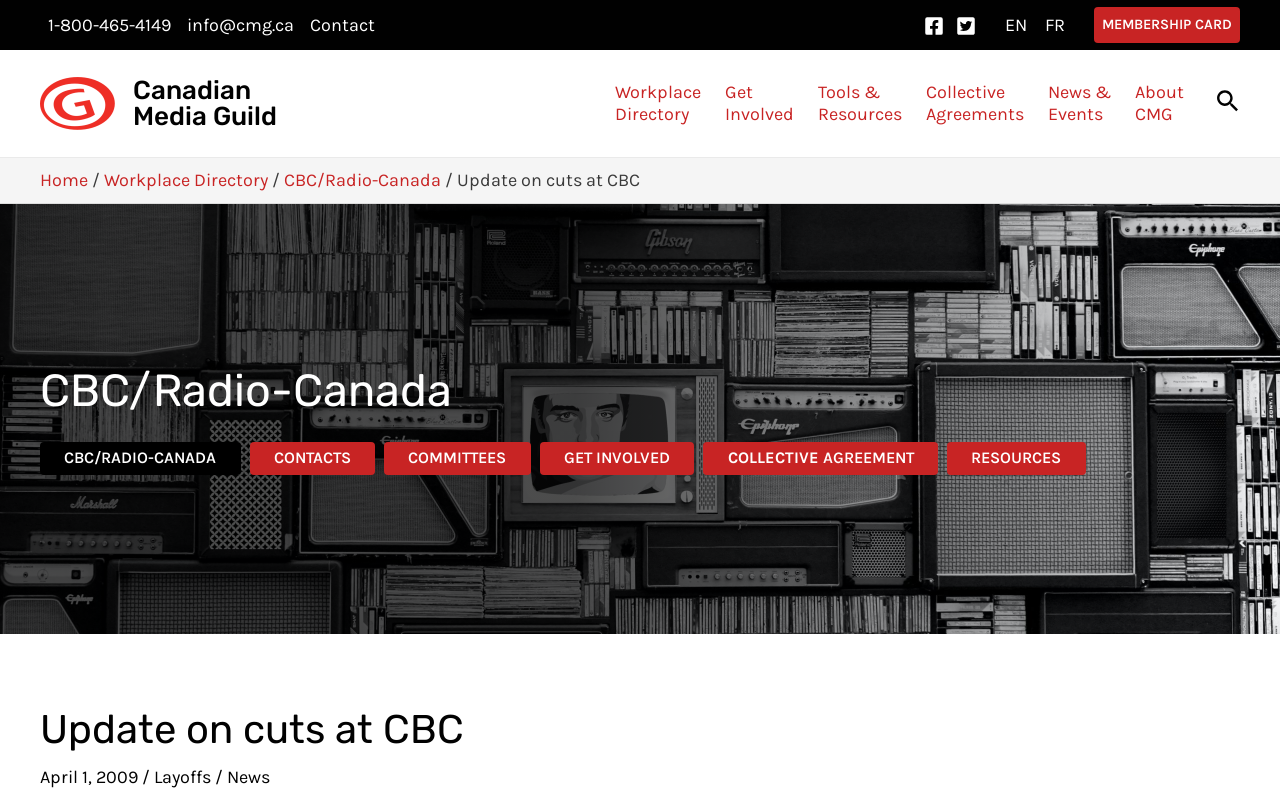Locate the bounding box coordinates of the clickable region to complete the following instruction: "Click the Facebook link."

[0.722, 0.02, 0.738, 0.046]